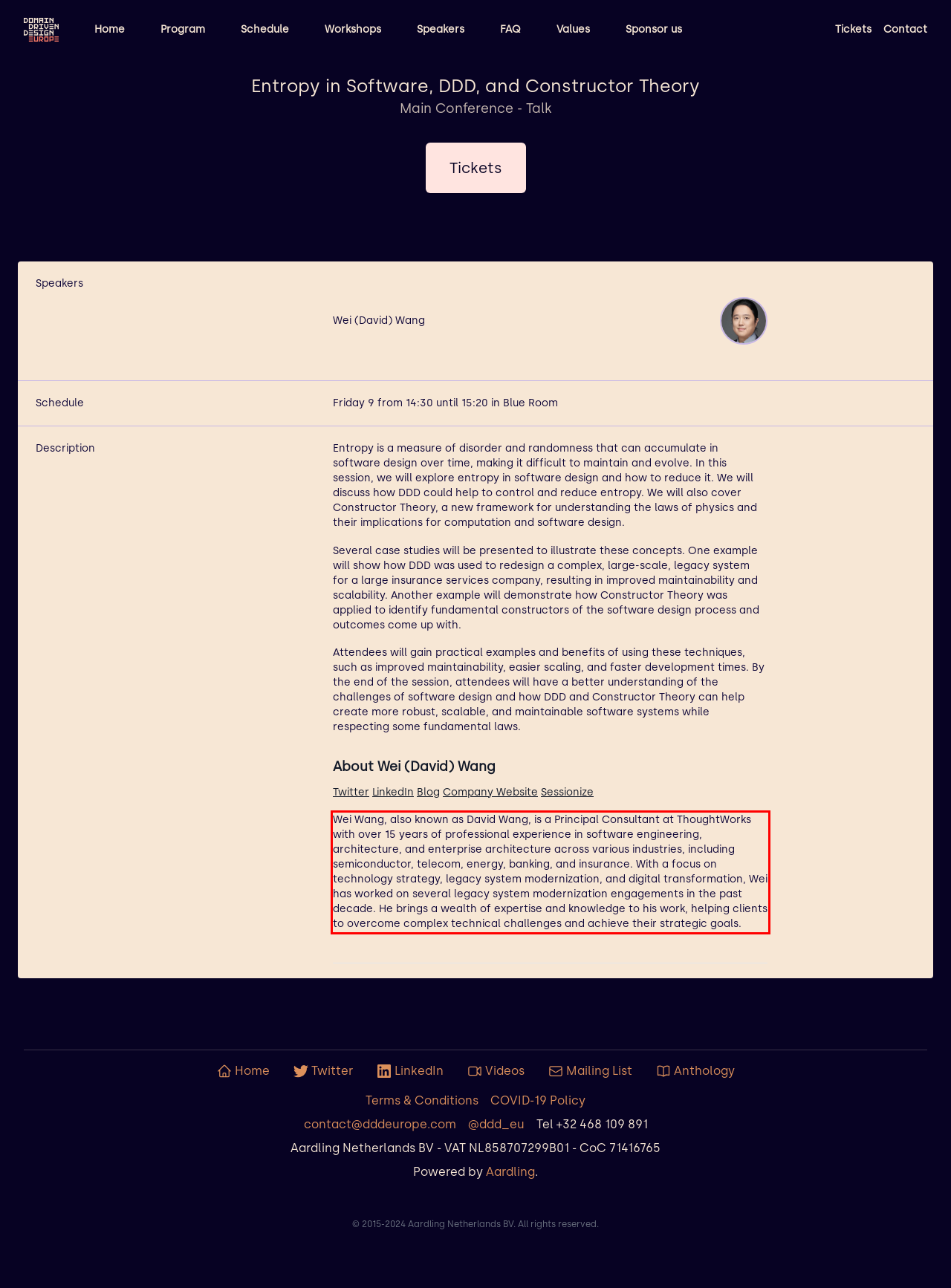Please extract the text content from the UI element enclosed by the red rectangle in the screenshot.

Wei Wang, also known as David Wang, is a Principal Consultant at ThoughtWorks with over 15 years of professional experience in software engineering, architecture, and enterprise architecture across various industries, including semiconductor, telecom, energy, banking, and insurance. With a focus on technology strategy, legacy system modernization, and digital transformation, Wei has worked on several legacy system modernization engagements in the past decade. He brings a wealth of expertise and knowledge to his work, helping clients to overcome complex technical challenges and achieve their strategic goals.